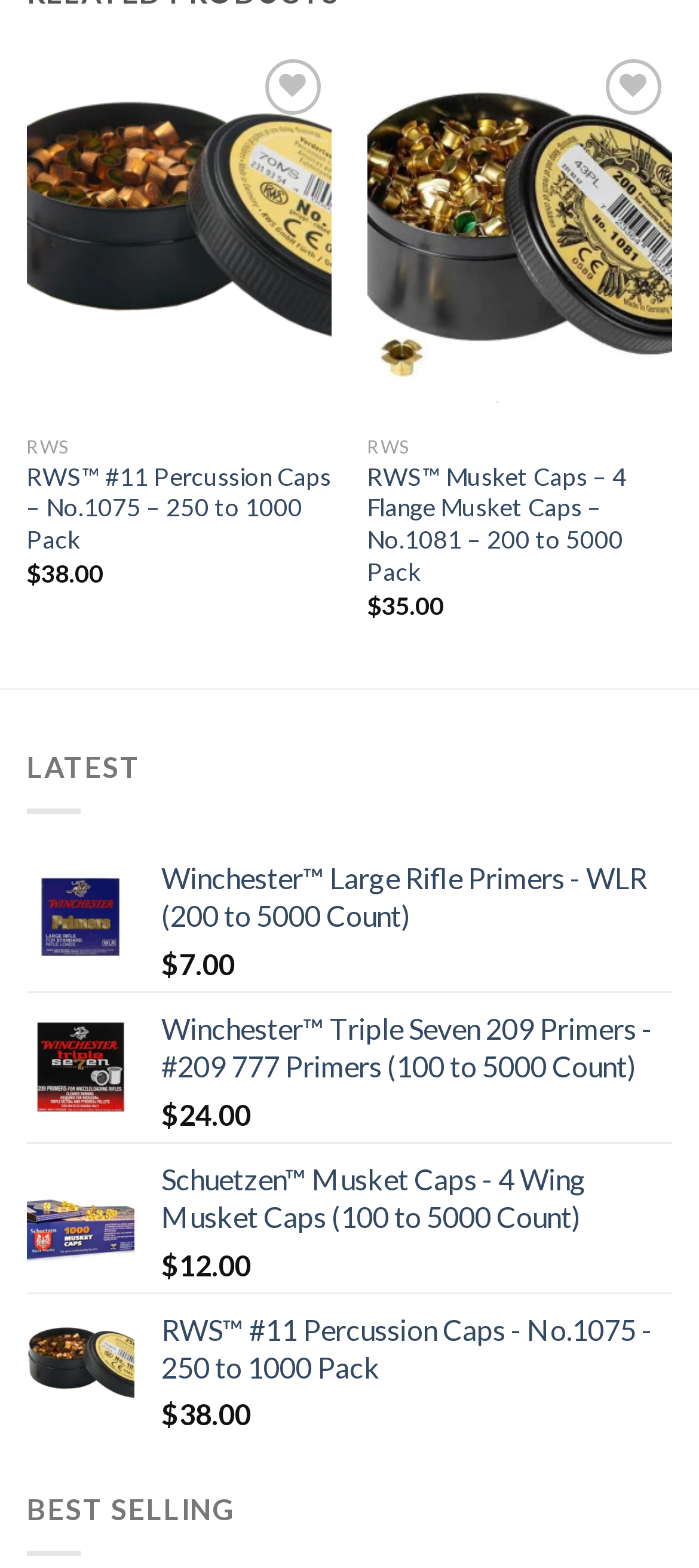What is the category of the products on this page?
Can you give a detailed and elaborate answer to the question?

I inferred the category of the products by looking at the product descriptions, which all seem to be related to firearms, such as percussion caps, musket caps, and rifle primers.